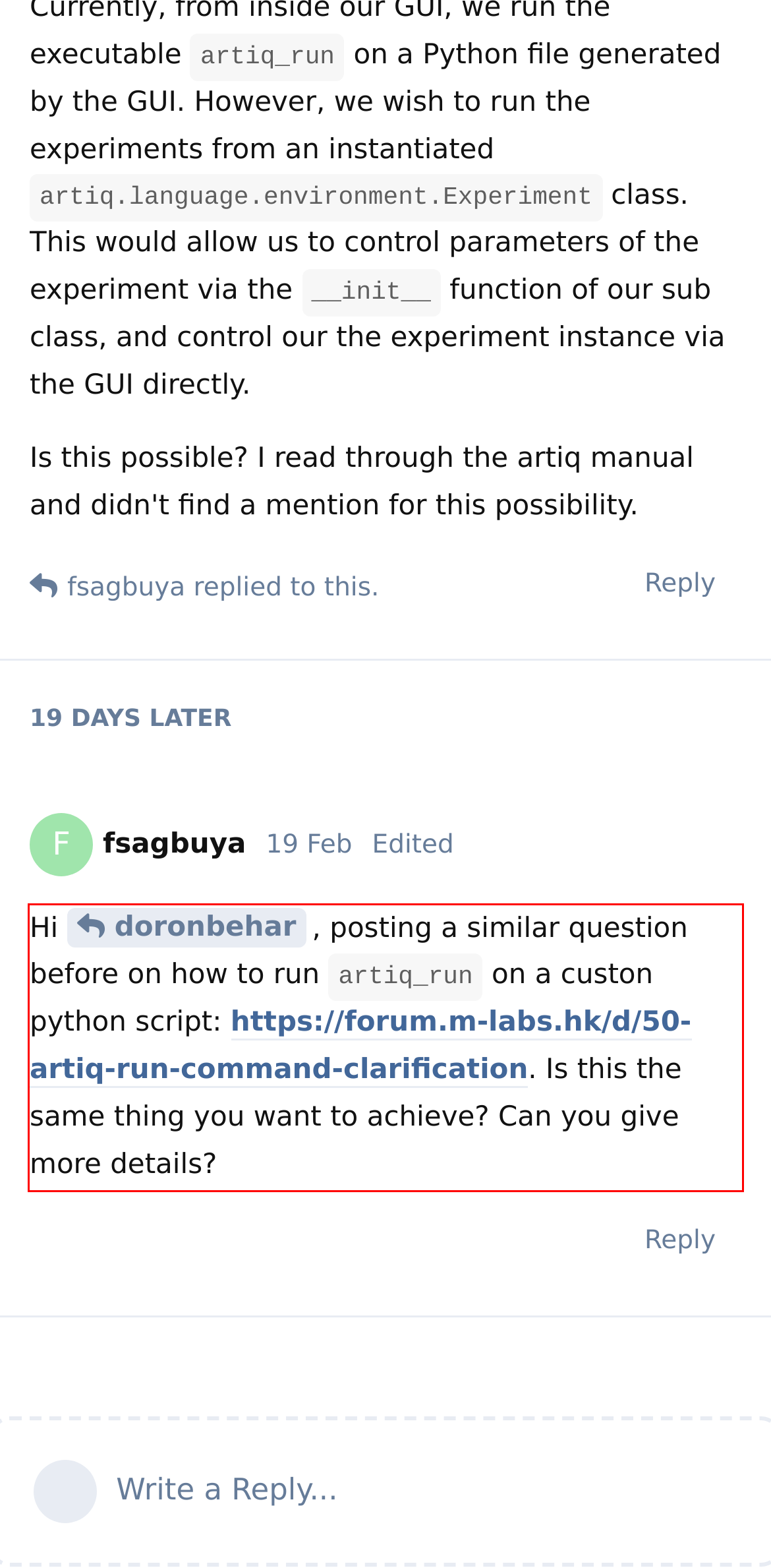Examine the screenshot of the webpage, locate the red bounding box, and perform OCR to extract the text contained within it.

Hi doronbehar, posting a similar question before on how to run artiq_run on a custon python script: https://forum.m-labs.hk/d/50-artiq-run-command-clarification. Is this the same thing you want to achieve? Can you give more details?